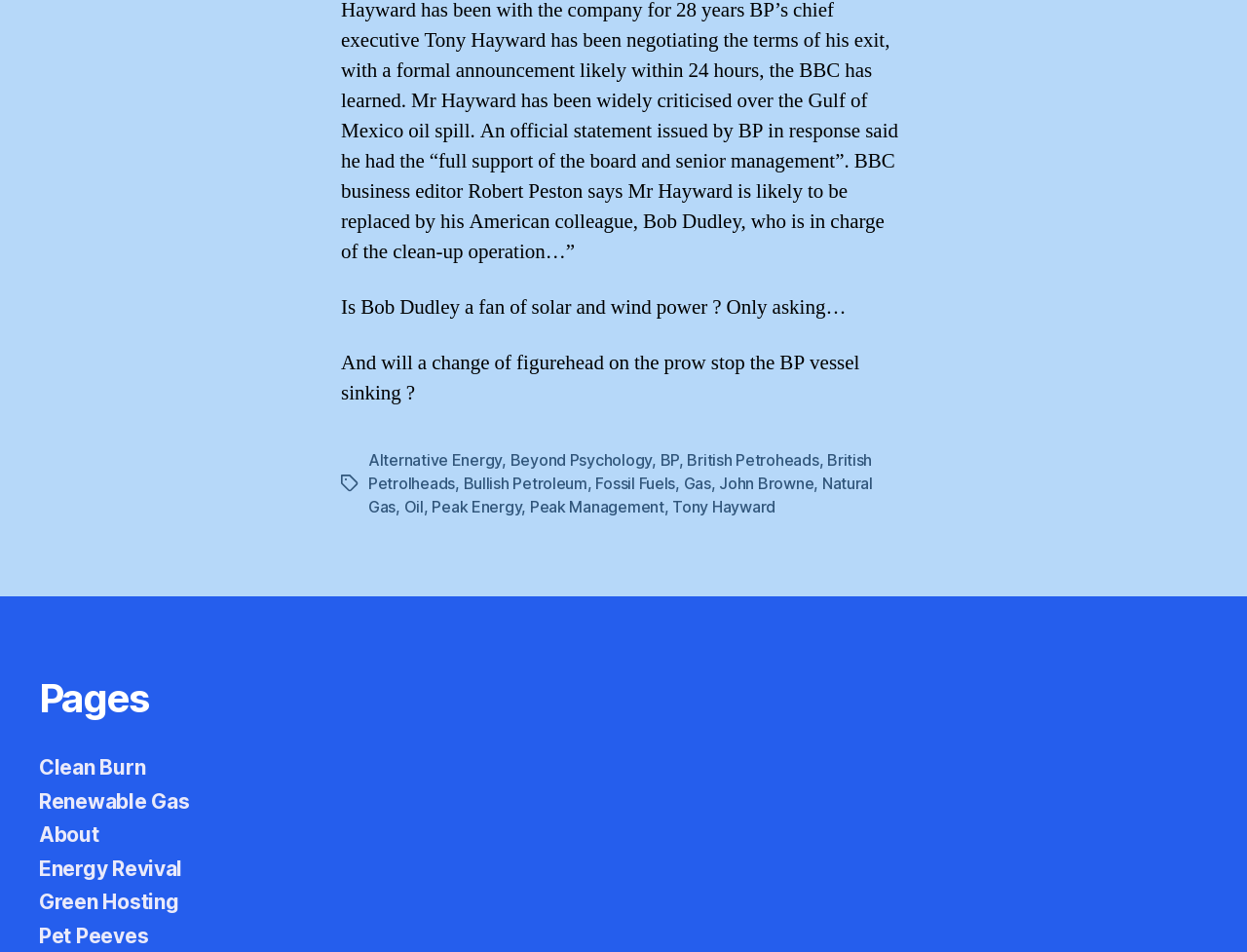Kindly determine the bounding box coordinates for the area that needs to be clicked to execute this instruction: "Click on the 'Alternative Energy' tag".

[0.295, 0.473, 0.402, 0.494]